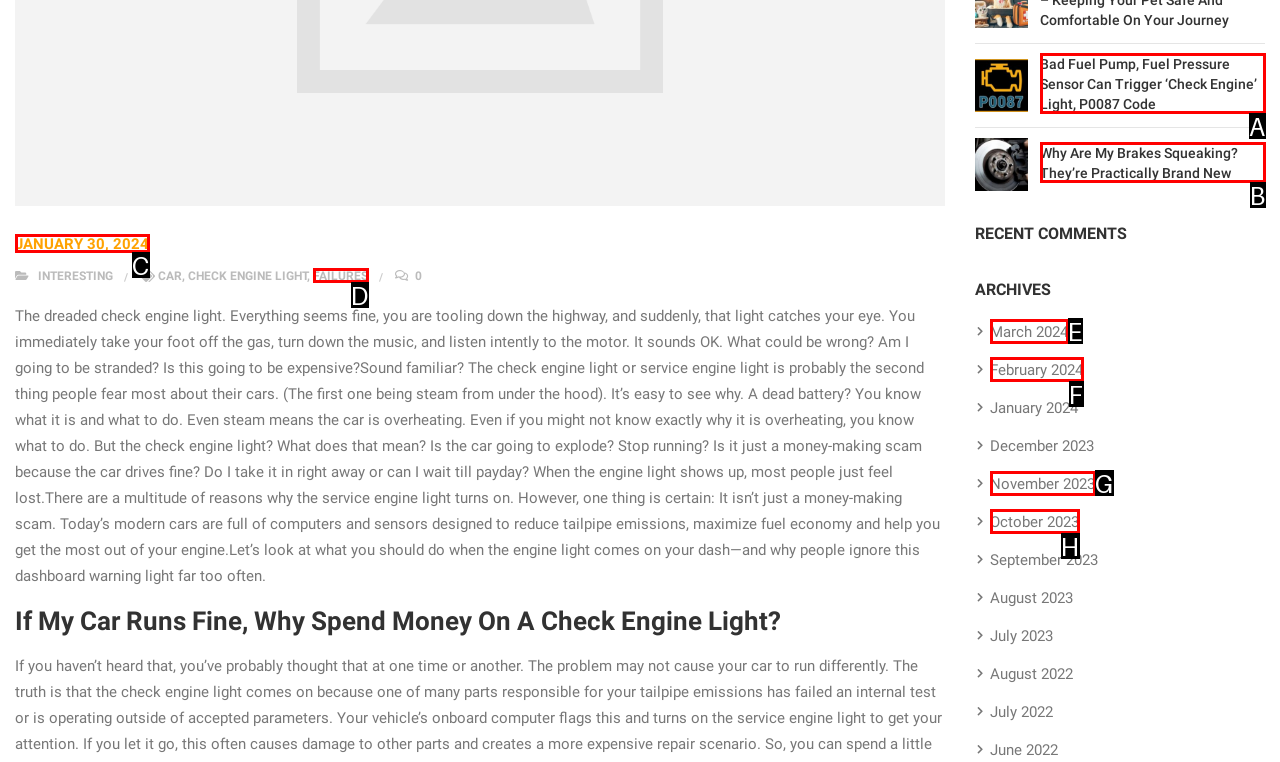Examine the description: failures and indicate the best matching option by providing its letter directly from the choices.

D